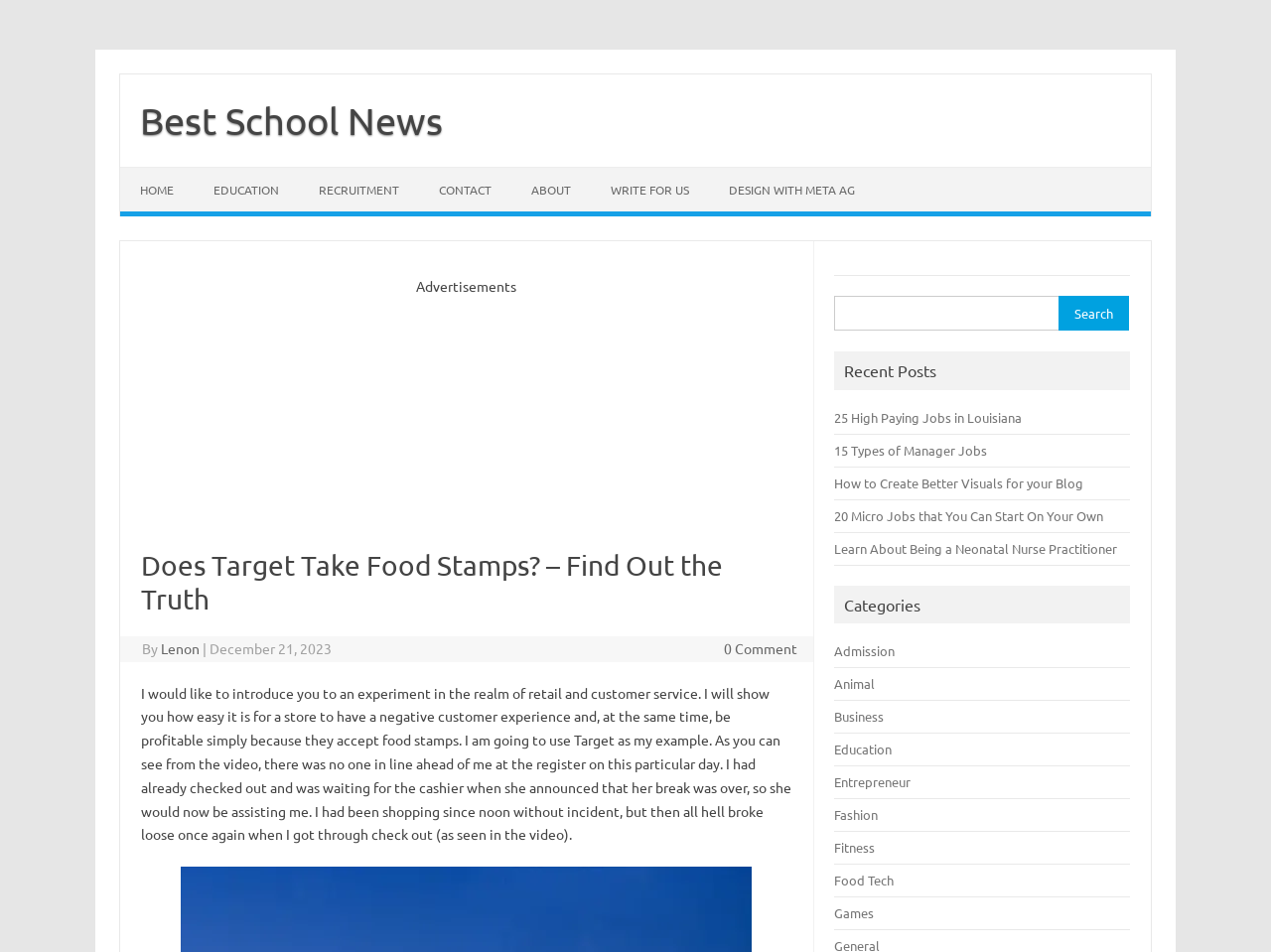Offer a thorough description of the webpage.

This webpage is about an experiment in retail and customer service, specifically exploring whether Target takes food stamps. The page has a navigation menu at the top with links to "HOME", "EDUCATION", "RECRUITMENT", "CONTACT", "ABOUT", "WRITE FOR US", and "DESIGN WITH META AG". Below the navigation menu, there is a section with the title "Advertisements".

The main content of the page is an article with a heading "Does Target Take Food Stamps? – Find Out the Truth" followed by the author's name "Lenon" and the date "December 21, 2023". The article introduces an experiment in retail and customer service, using Target as an example, and describes a personal experience at a Target store.

To the right of the article, there is a search bar with a label "Search for:" and a button to submit the search query. Below the search bar, there is a section titled "Recent Posts" with links to five recent articles, including "25 High Paying Jobs in Louisiana" and "How to Create Better Visuals for your Blog".

Further down the page, there is a section titled "Categories" with links to various categories such as "Admission", "Animal", "Business", and "Education".